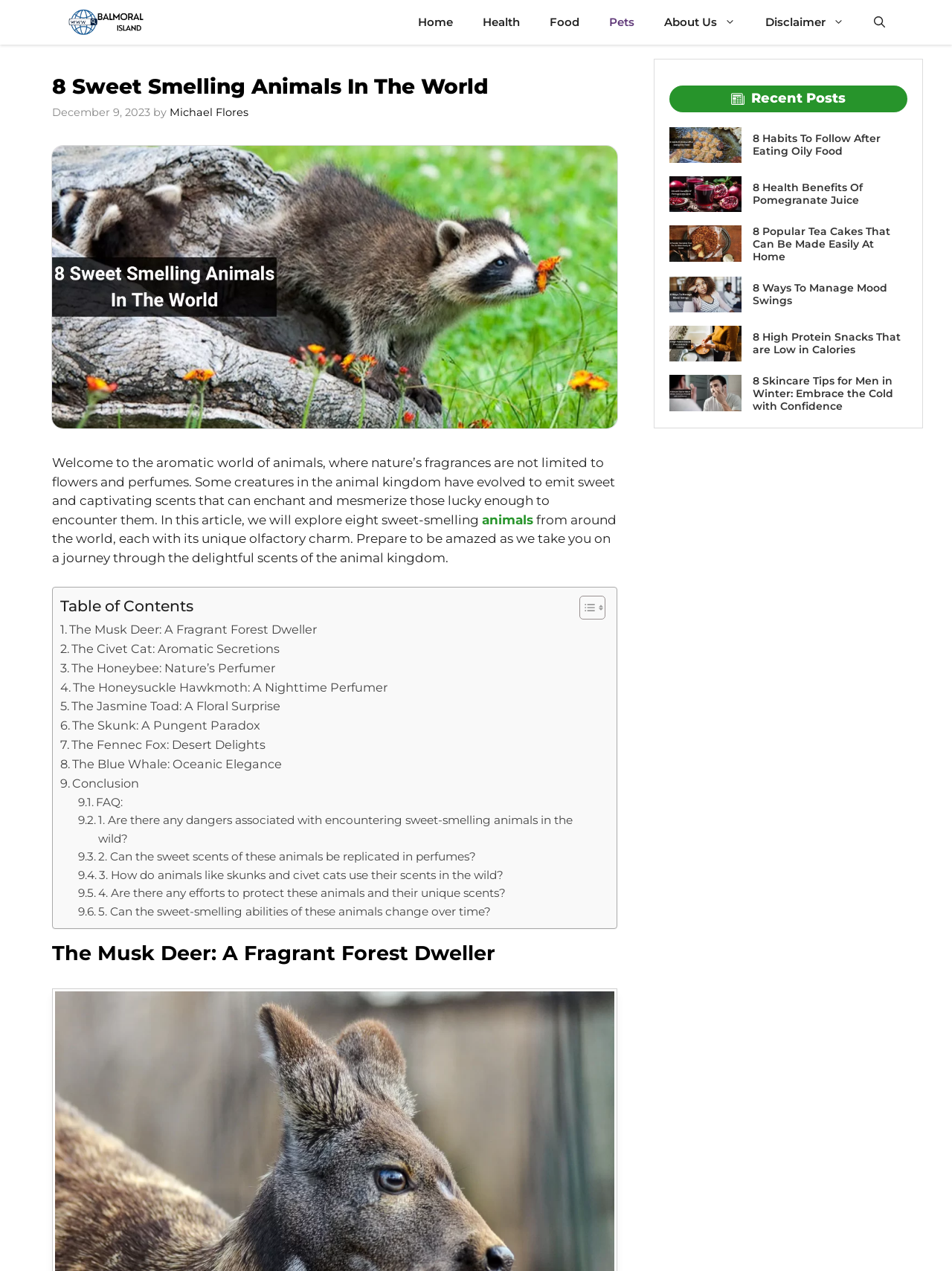Please use the details from the image to answer the following question comprehensively:
What is the name of the author of the article?

The author of the article is Michael Flores, which is mentioned in the byline 'by Michael Flores' below the heading '8 Sweet Smelling Animals In The World'.